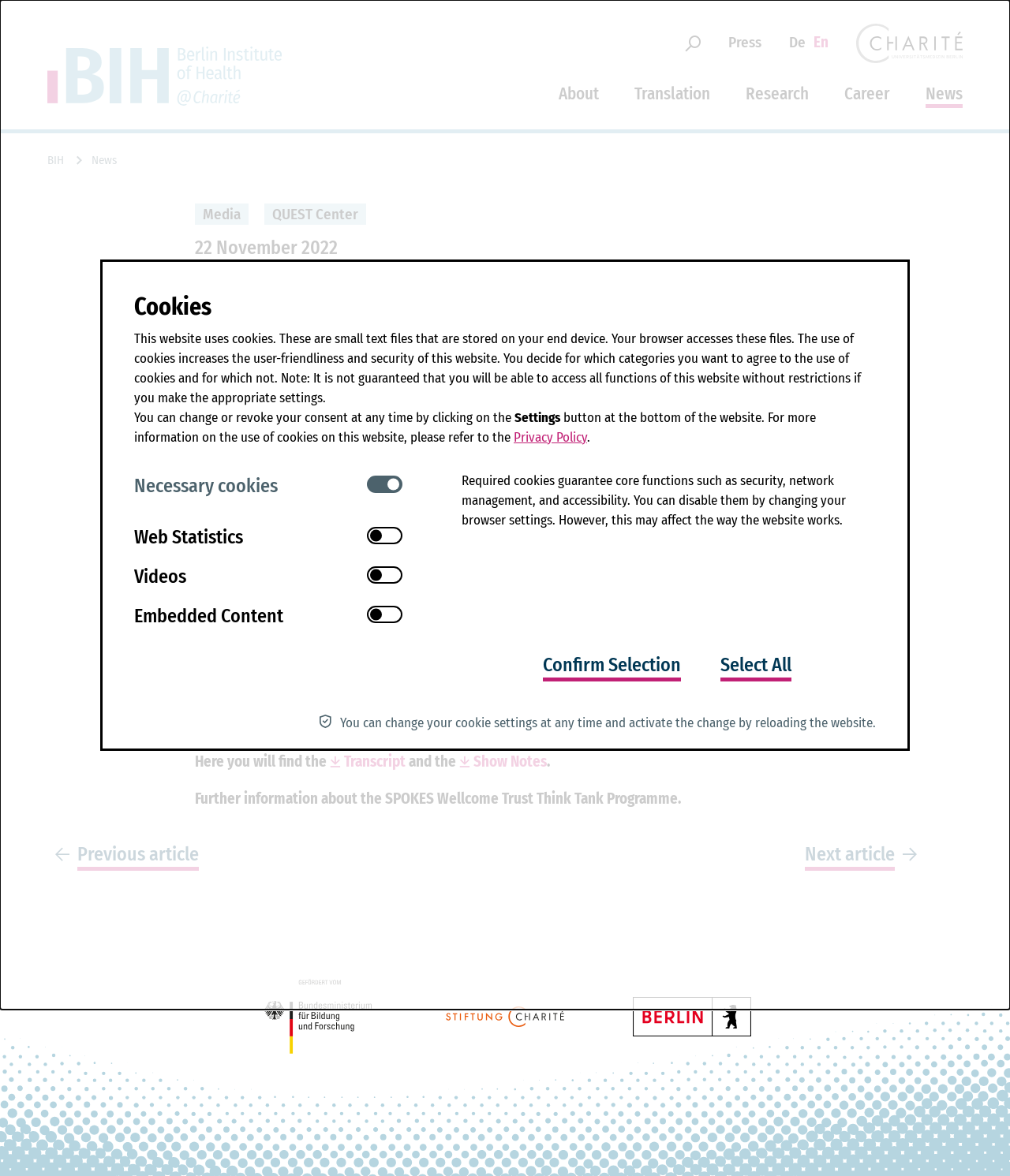Identify the bounding box coordinates of the section that should be clicked to achieve the task described: "Search for something".

None